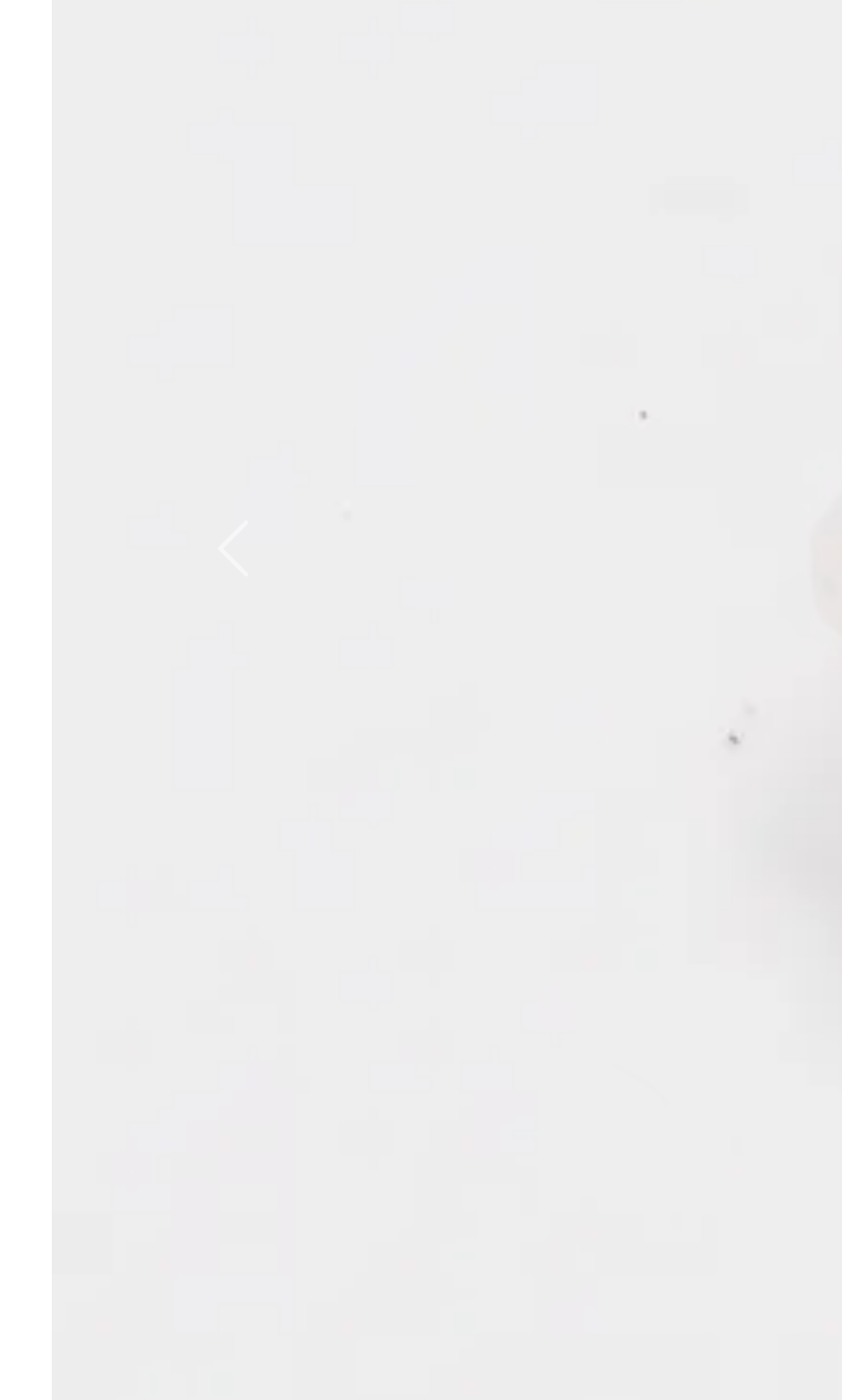Predict the bounding box for the UI component with the following description: "aria-label="Slide 2"".

[0.844, 0.423, 0.921, 0.458]